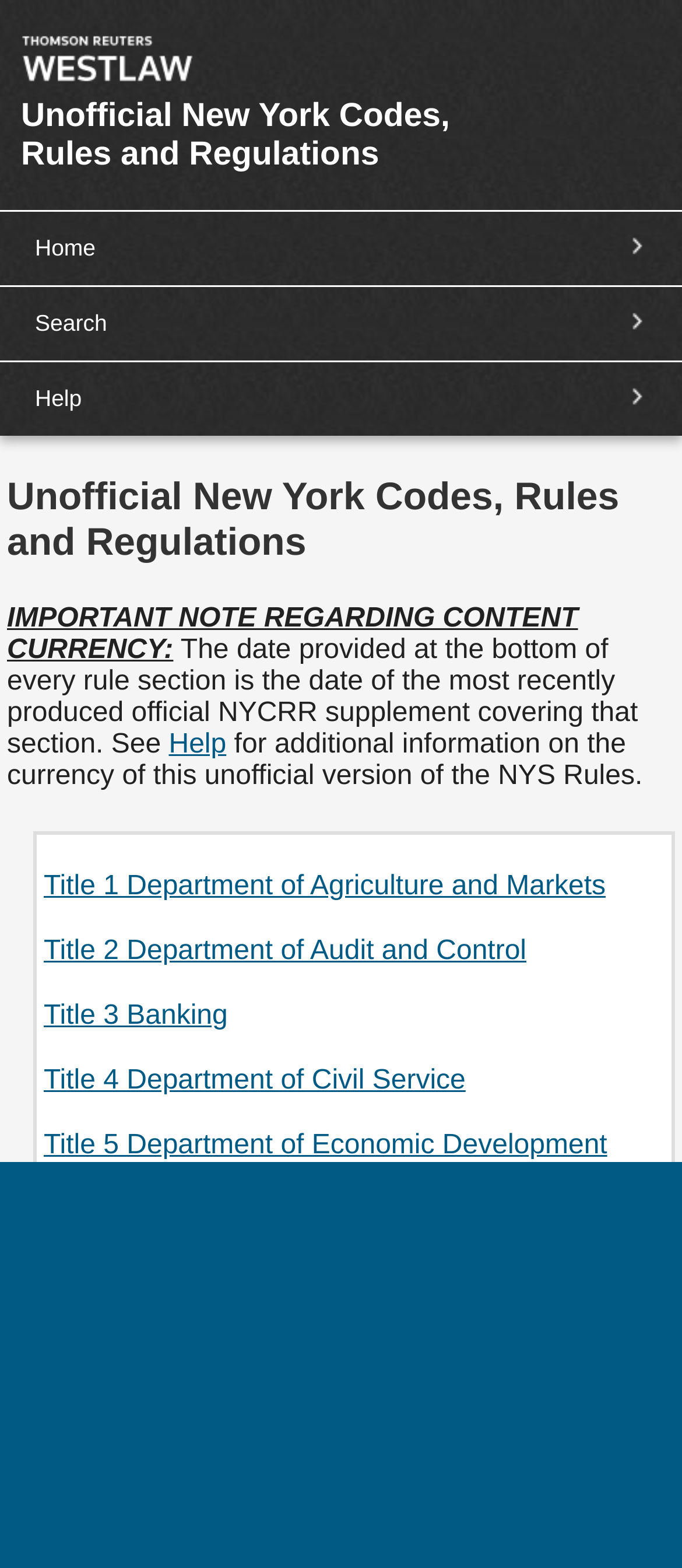Pinpoint the bounding box coordinates of the clickable area necessary to execute the following instruction: "go to home page". The coordinates should be given as four float numbers between 0 and 1, namely [left, top, right, bottom].

[0.021, 0.144, 0.979, 0.173]